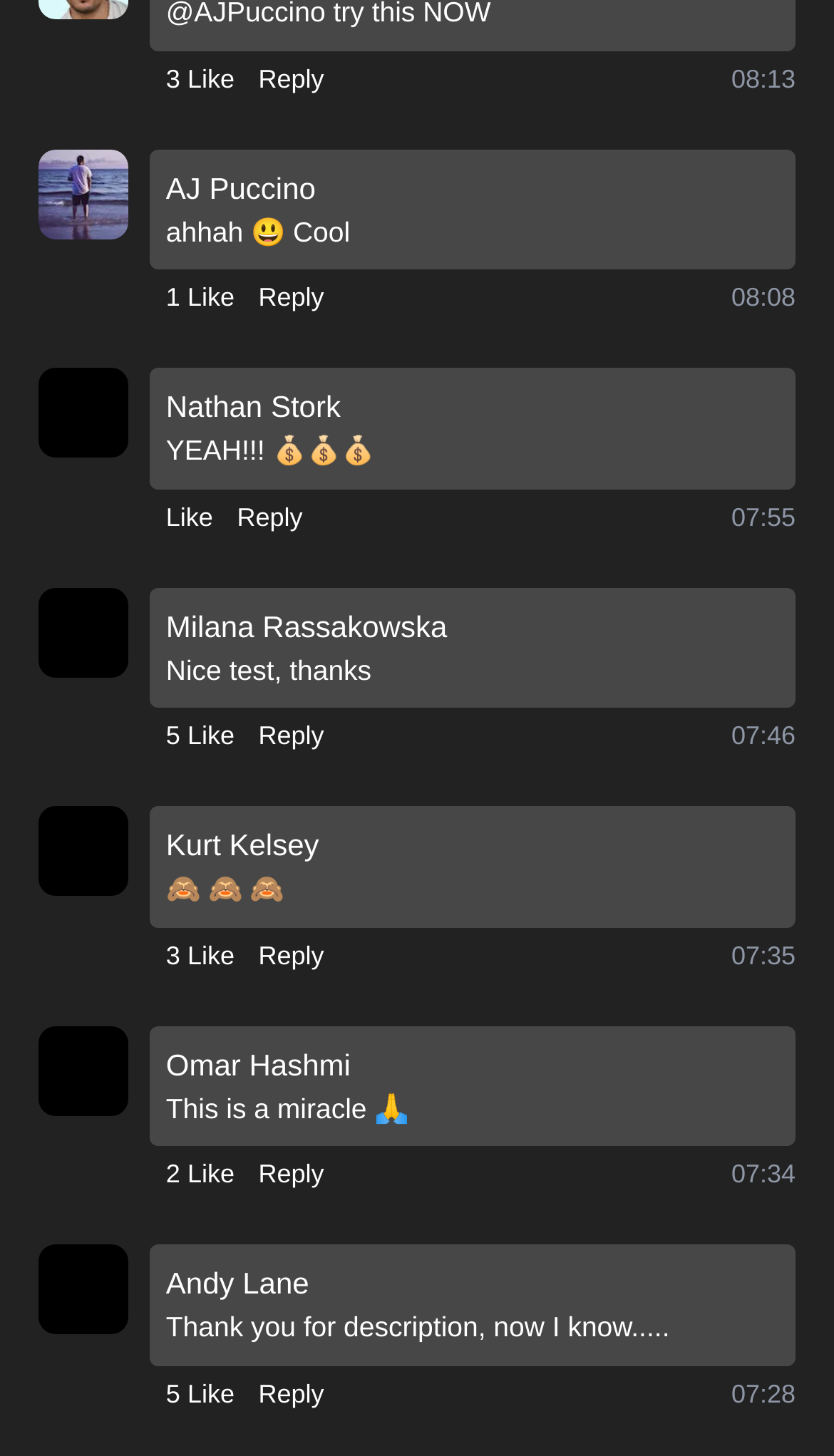Find the bounding box coordinates of the area that needs to be clicked in order to achieve the following instruction: "Like a post". The coordinates should be specified as four float numbers between 0 and 1, i.e., [left, top, right, bottom].

[0.199, 0.041, 0.281, 0.067]